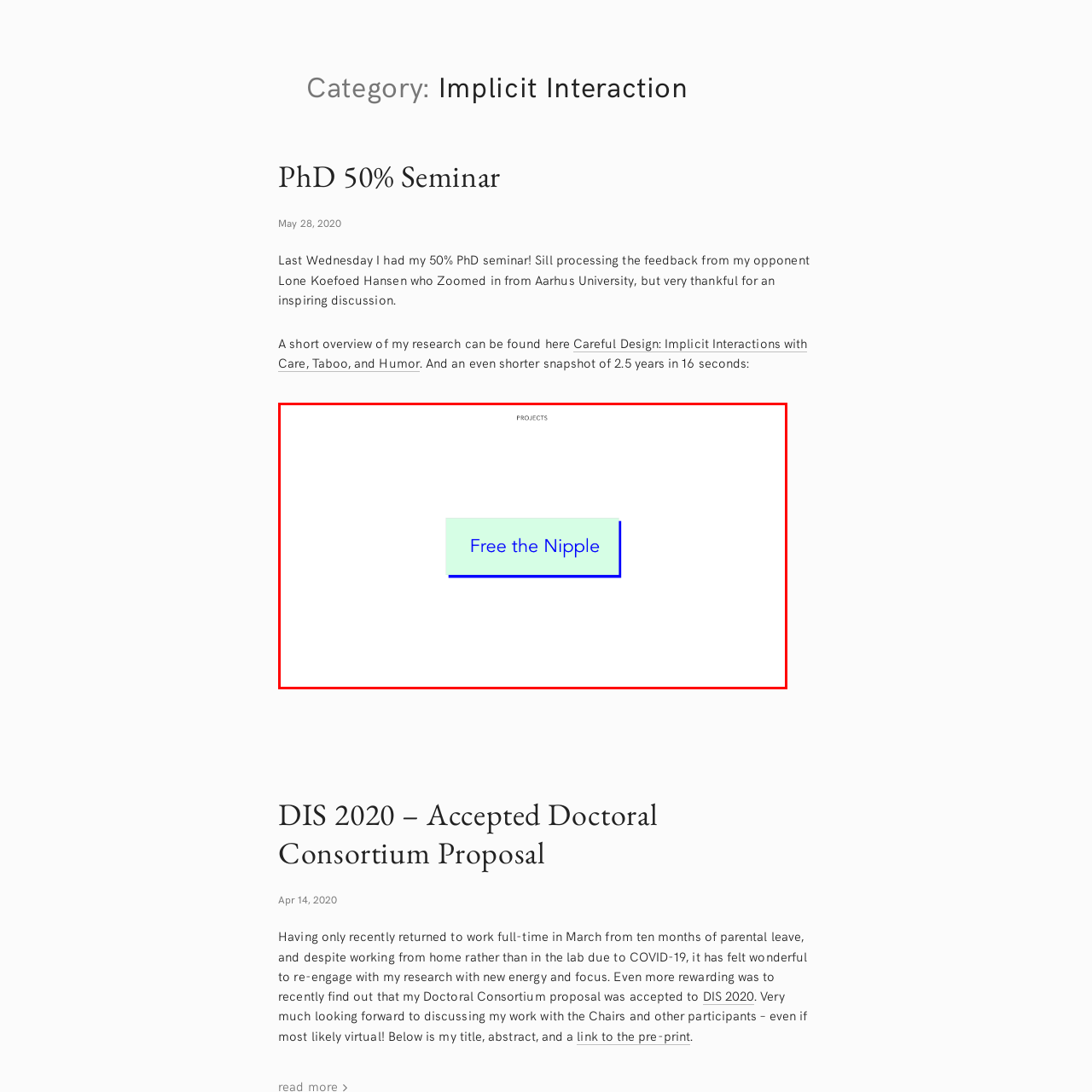Focus on the part of the image that is marked with a yellow outline and respond in detail to the following inquiry based on what you observe: 
What is the background color?

The caption describes the background as 'clean white', implying that the background color is white and has a clean or minimalistic appearance.